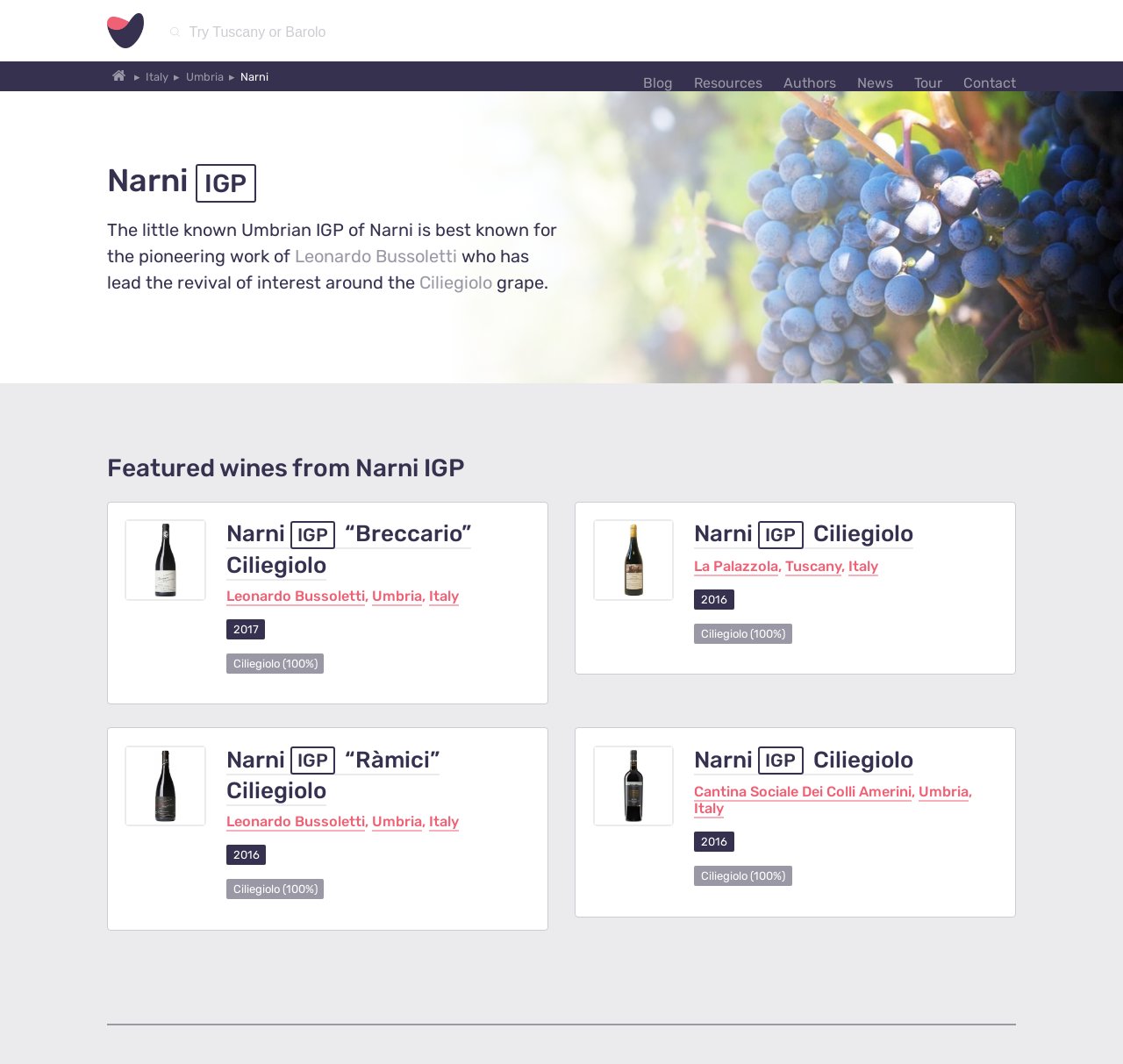Please study the image and answer the question comprehensively:
What is the name of the region where Narni IGP is located?

I found the answer by looking at the links on the webpage, specifically the link 'Umbria' which is located near the link 'Narni'. This suggests that Narni is a part of the Umbria region.